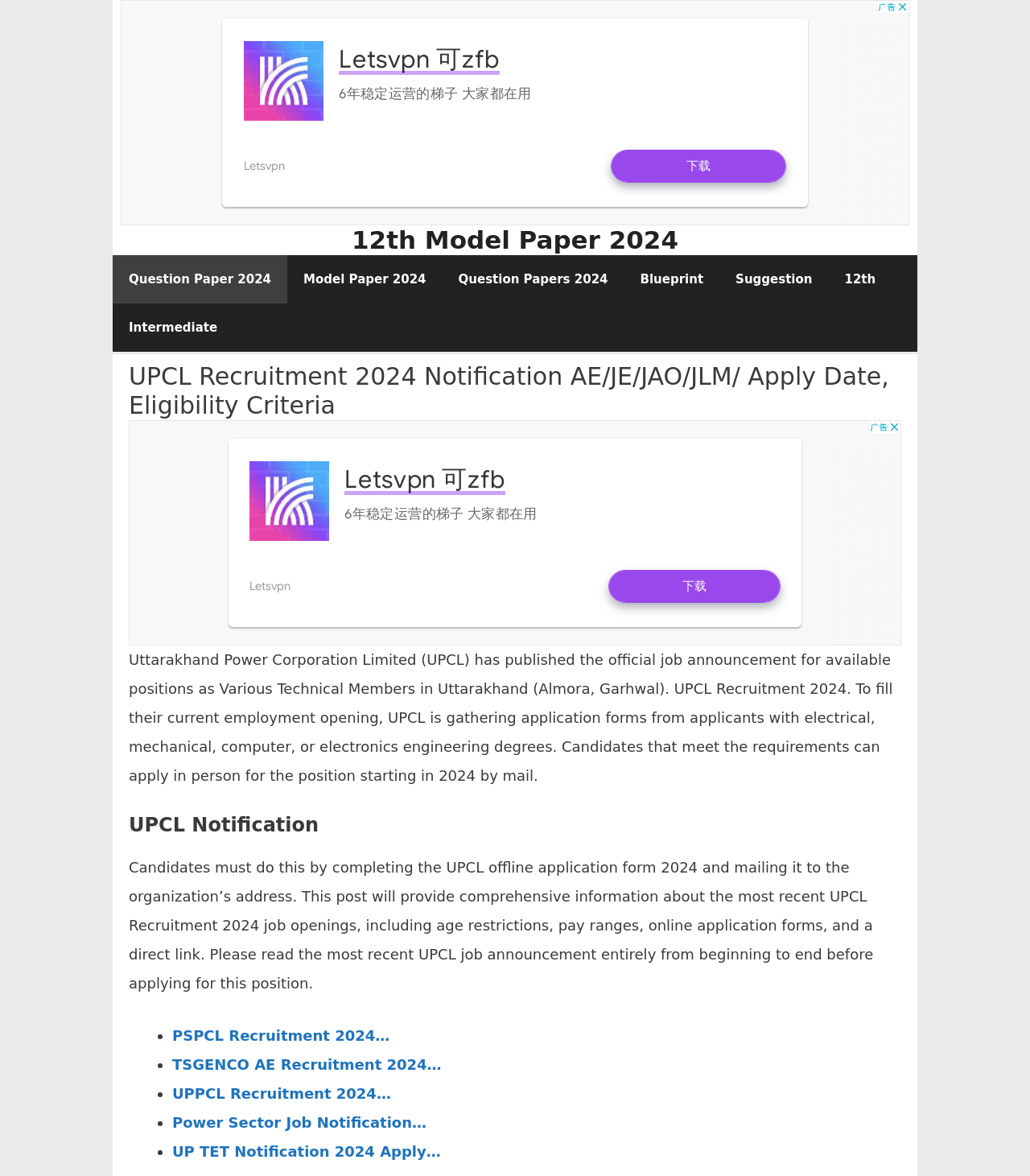Refer to the image and provide a thorough answer to this question:
What is the organization publishing the job announcement?

The answer can be found in the StaticText element with the text 'Uttarakhand Power Corporation Limited (UPCL) has published the official job announcement for available positions as Various Technical Members in Uttarakhand (Almora, Garhwal).' This text indicates that the organization publishing the job announcement is Uttarakhand Power Corporation Limited.